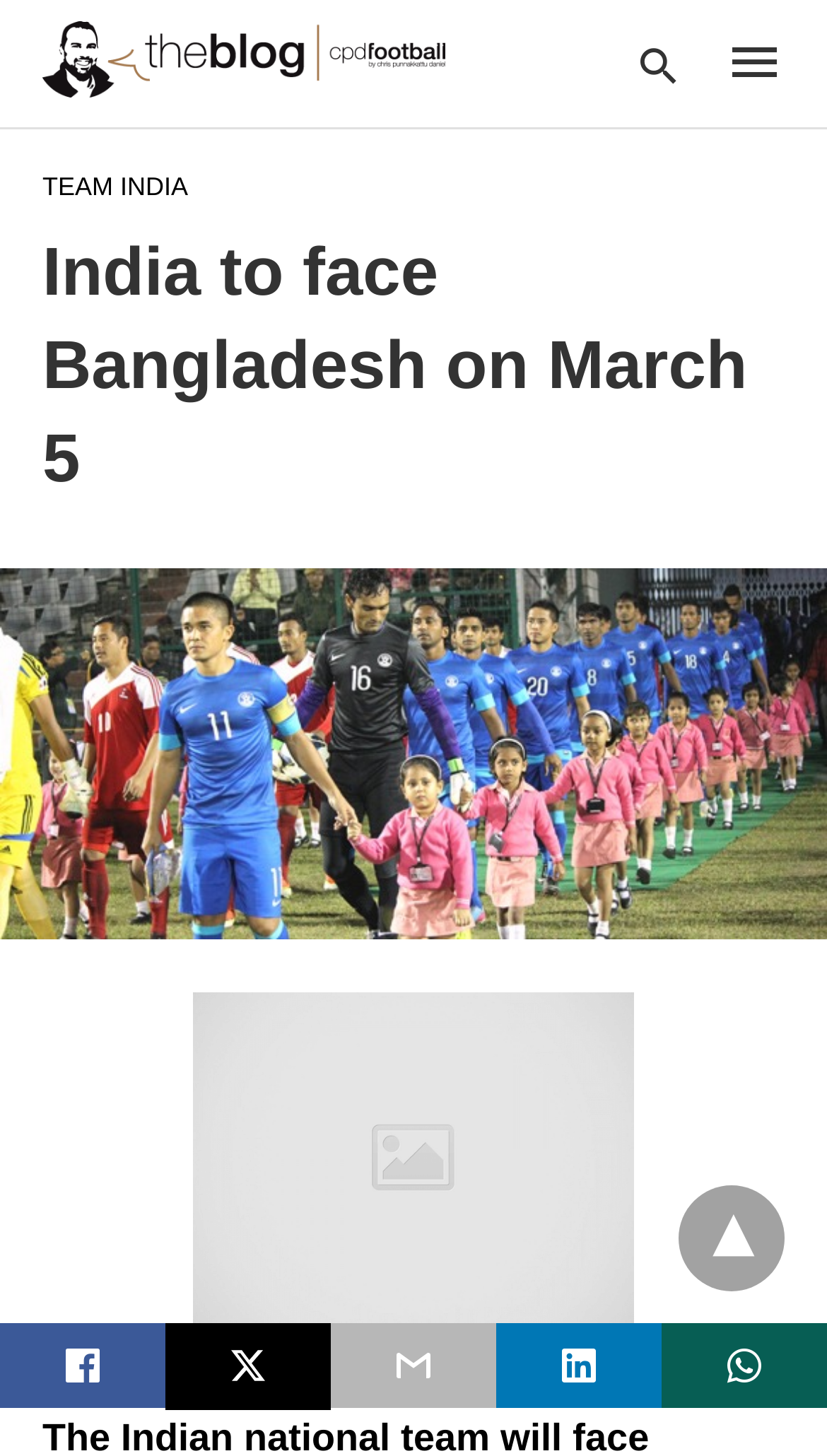Determine the main heading text of the webpage.

India to face Bangladesh on March 5